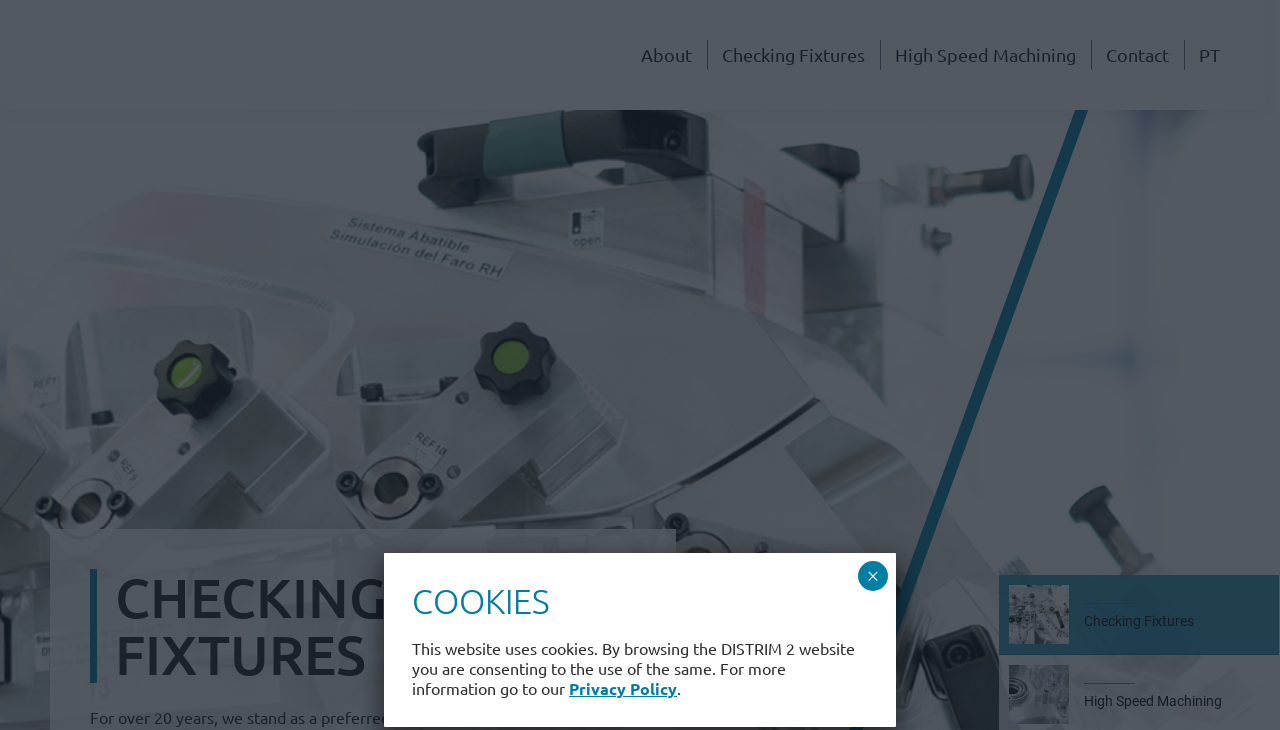Create an elaborate caption that covers all aspects of the webpage.

The webpage is for DT2 EN - DISTRIM 2, S.A. and has a navigation menu at the top with five links: "About", "Checking Fixtures", "High Speed Machining", "Contact", and "PT". These links are positioned horizontally next to each other, taking up the top section of the page.

Below the navigation menu, there is a section with three static text elements, each containing a title: "__________", "Checking Fixtures", and "High Speed Machining". These titles are positioned vertically, one below the other, and are located near the top-right corner of the page.

Further down, there is a prominent section with a heading "CHECKING FIXTURES" in a larger font size, positioned near the top-left corner of the page.

The webpage also has a notification or alert section that spans across the middle of the page, informing users that the website uses cookies and providing a link to the "Privacy Policy" for more information. This section is accompanied by a "Close" button on the right side, which has a "×" symbol inside.

Overall, the webpage has a simple and organized structure, with clear headings and concise text.